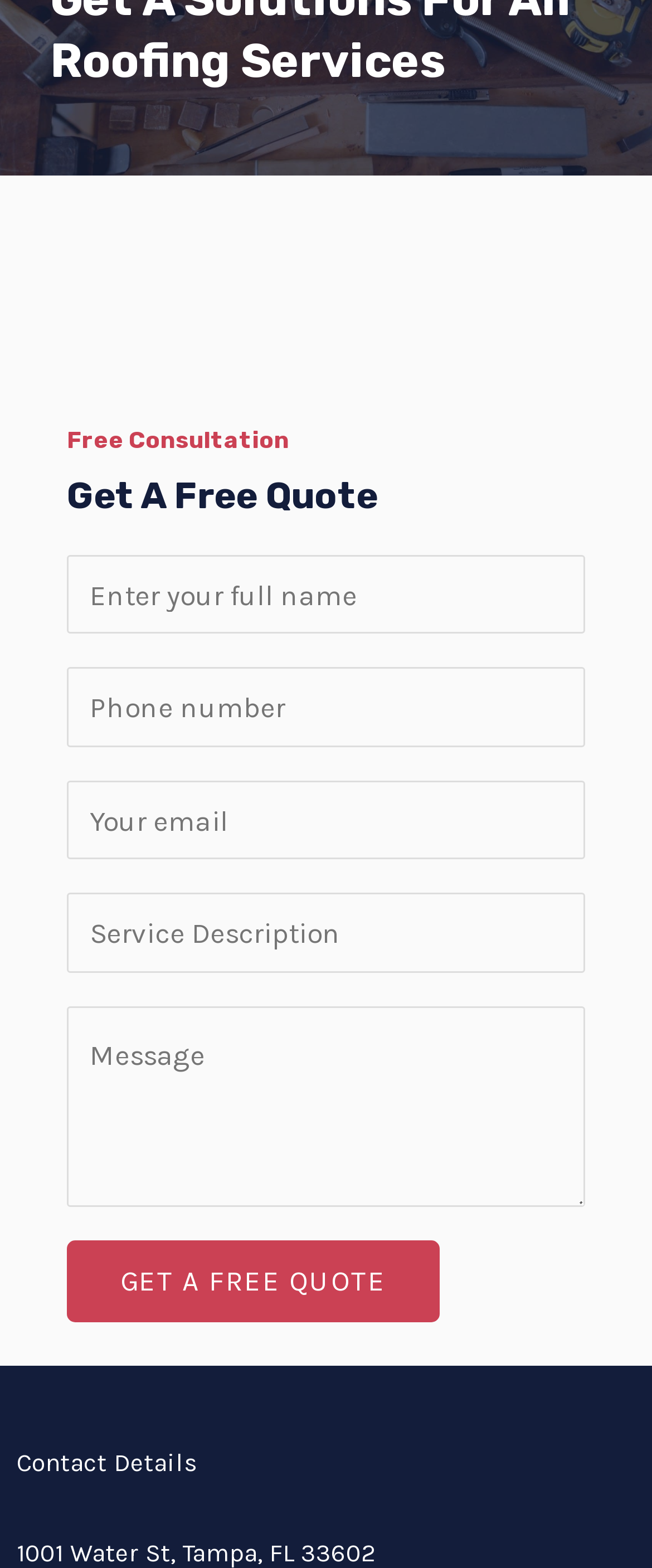What information is required to submit a quote request?
Give a one-word or short phrase answer based on the image.

Name, email, and message